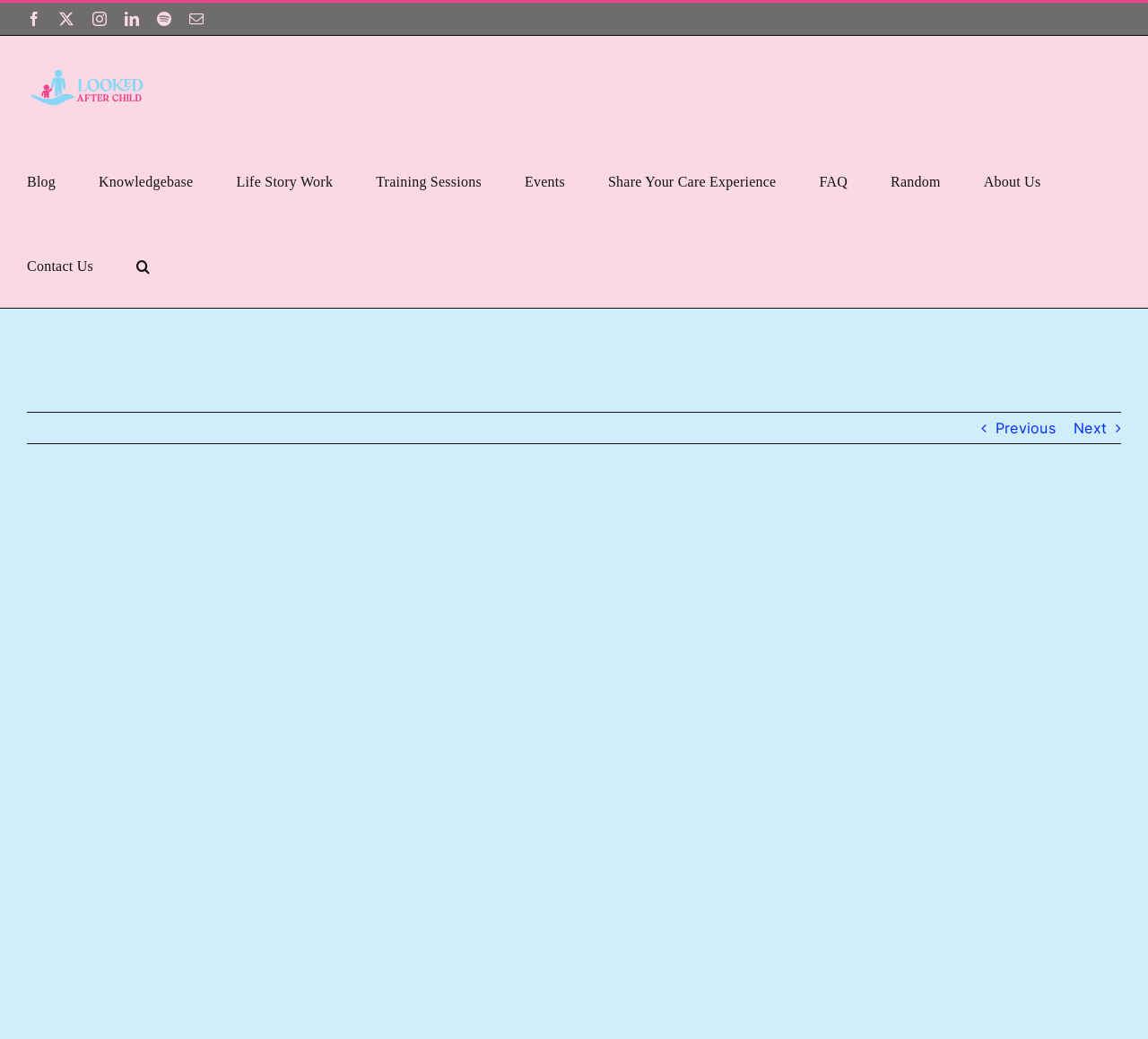Determine the bounding box coordinates of the clickable element necessary to fulfill the instruction: "Go to Blog". Provide the coordinates as four float numbers within the 0 to 1 range, i.e., [left, top, right, bottom].

[0.023, 0.133, 0.048, 0.215]